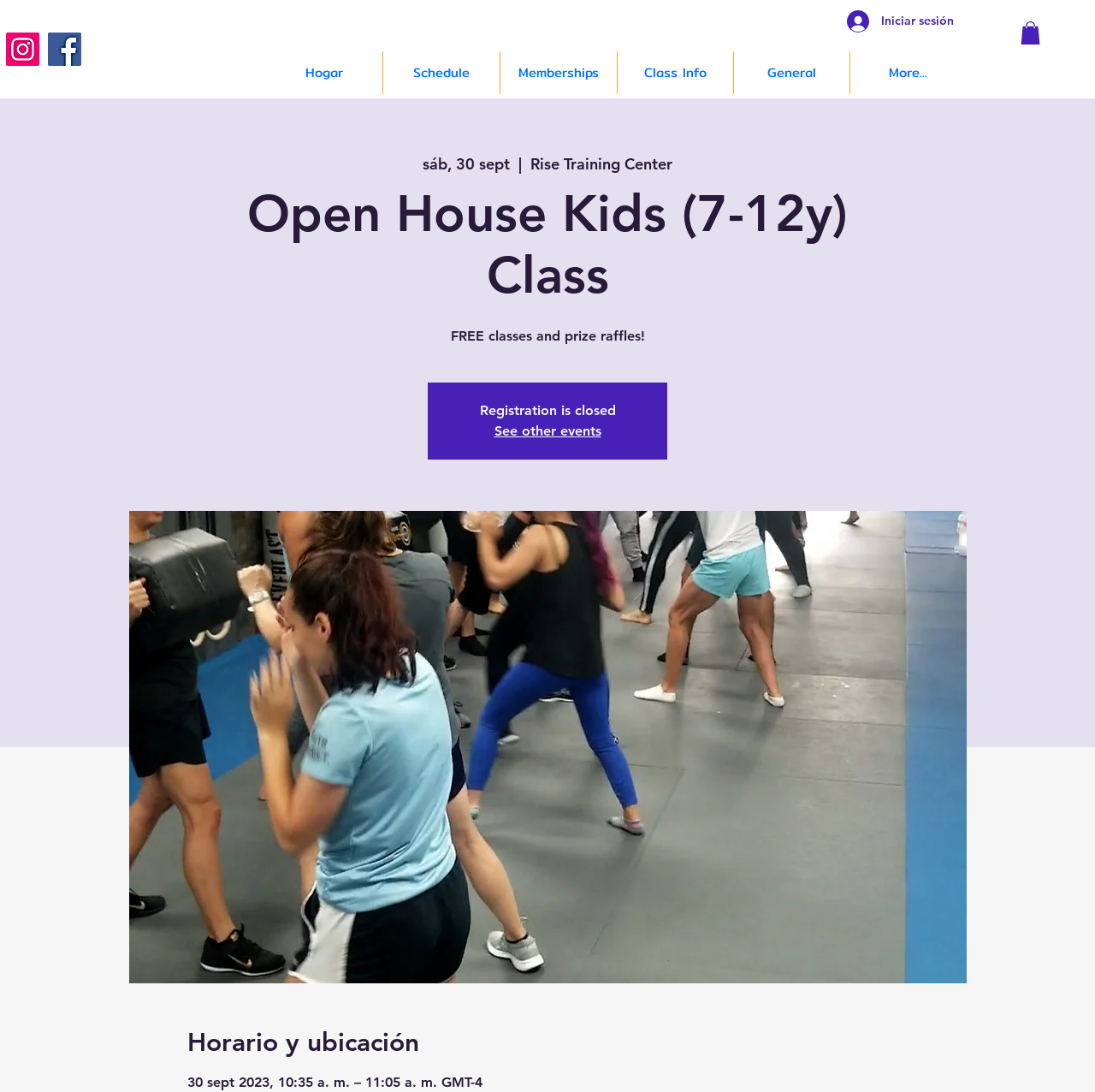What is the time of the event?
Use the image to give a comprehensive and detailed response to the question.

I found the time of the event by examining the StaticText element with the text '30 sept 2023, 10:35 a. m. – 11:05 a. m. GMT-4' which provides the date and time of the event.